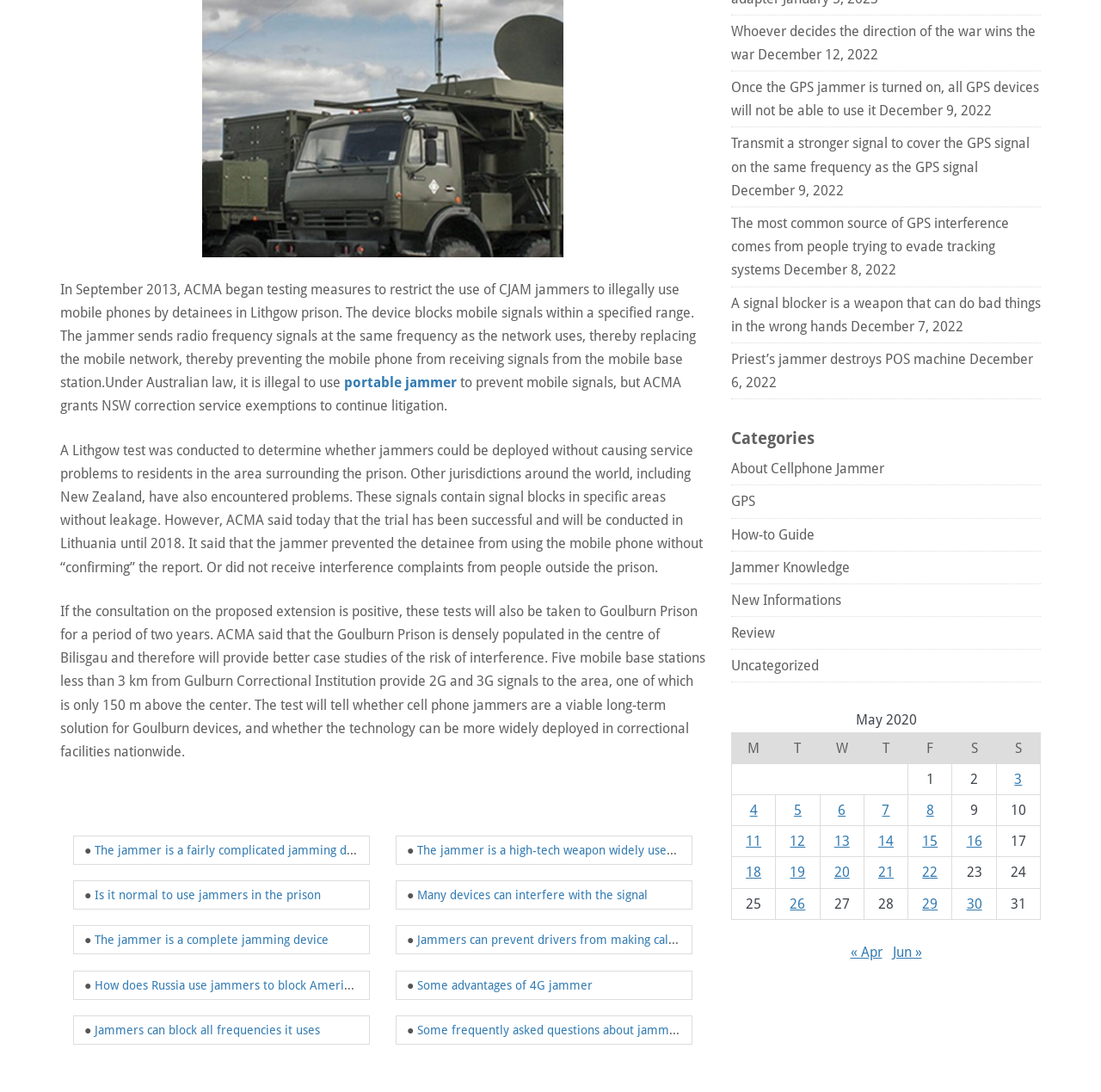Identify the bounding box of the UI element described as follows: "Jammer Knowledge". Provide the coordinates as four float numbers in the range of 0 to 1 [left, top, right, bottom].

[0.664, 0.512, 0.772, 0.527]